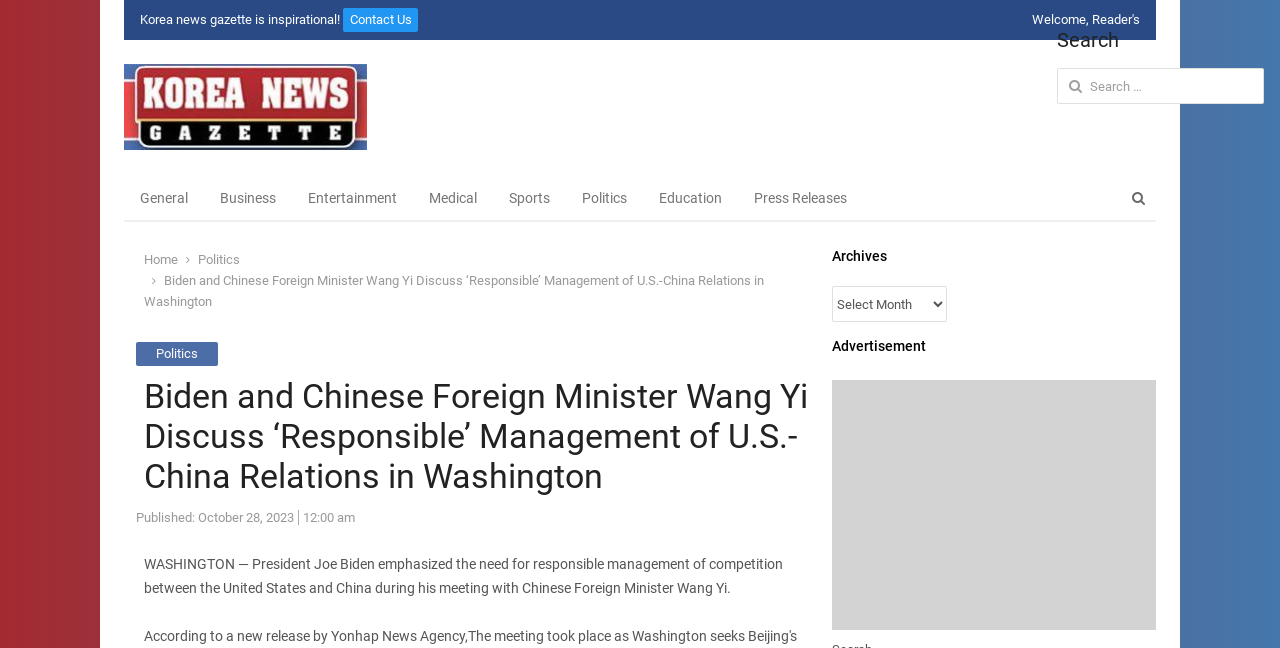Please identify the coordinates of the bounding box for the clickable region that will accomplish this instruction: "Search for news".

[0.716, 0.278, 0.903, 0.343]